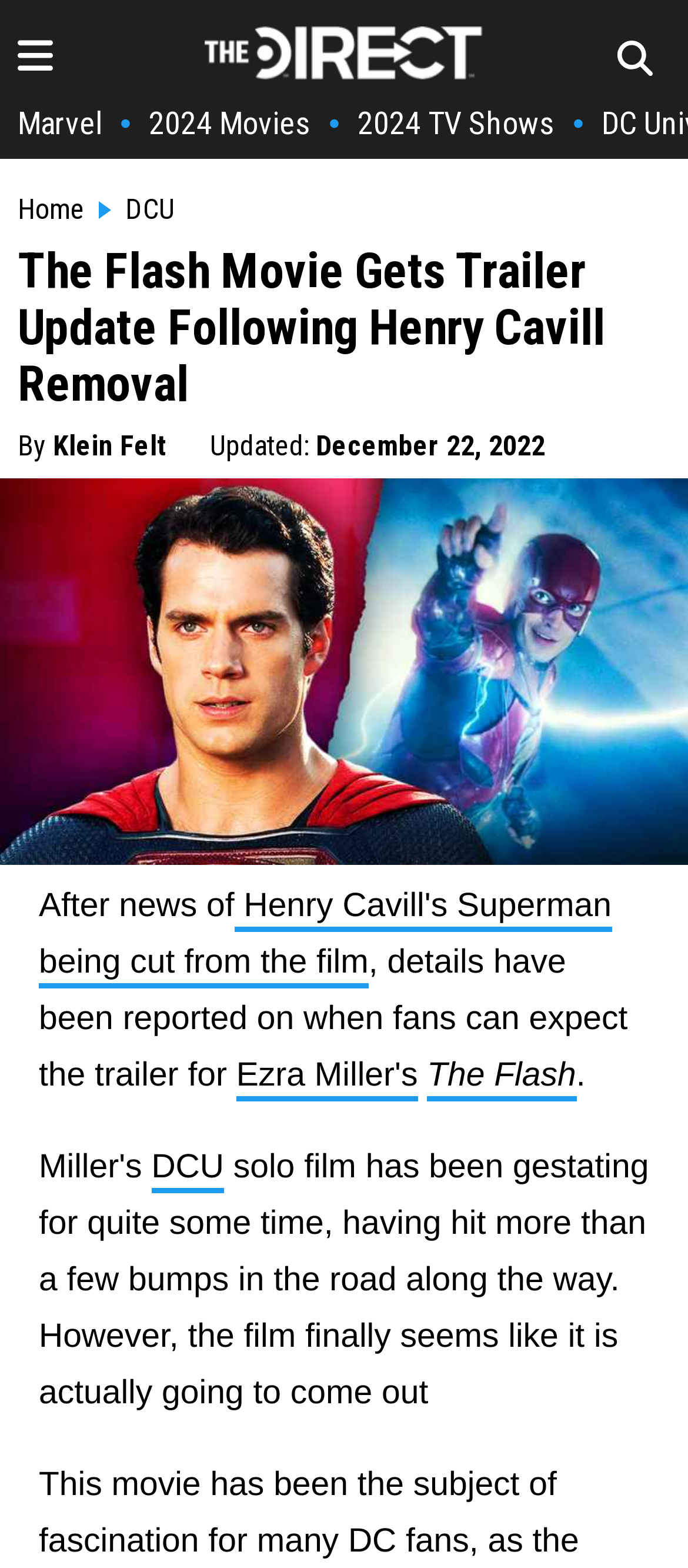Could you indicate the bounding box coordinates of the region to click in order to complete this instruction: "Check out DCU".

[0.22, 0.733, 0.326, 0.761]